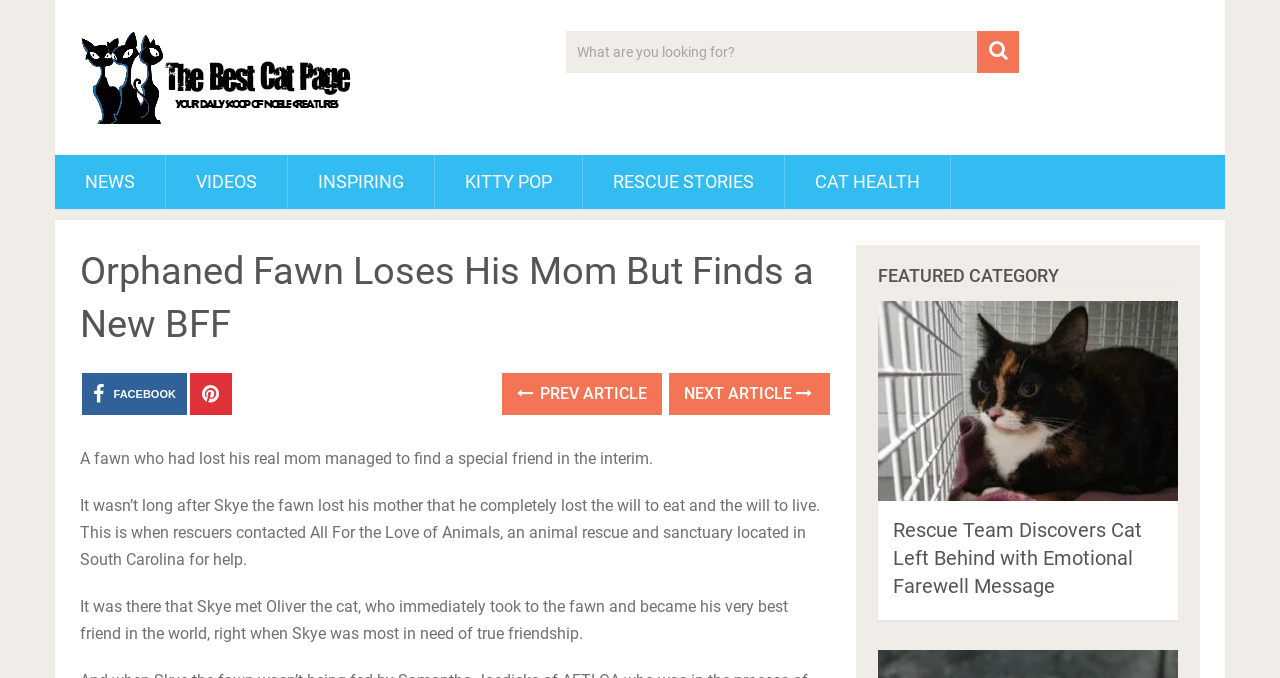Calculate the bounding box coordinates of the UI element given the description: "alt="The Best Cat Page"".

[0.062, 0.044, 0.281, 0.186]